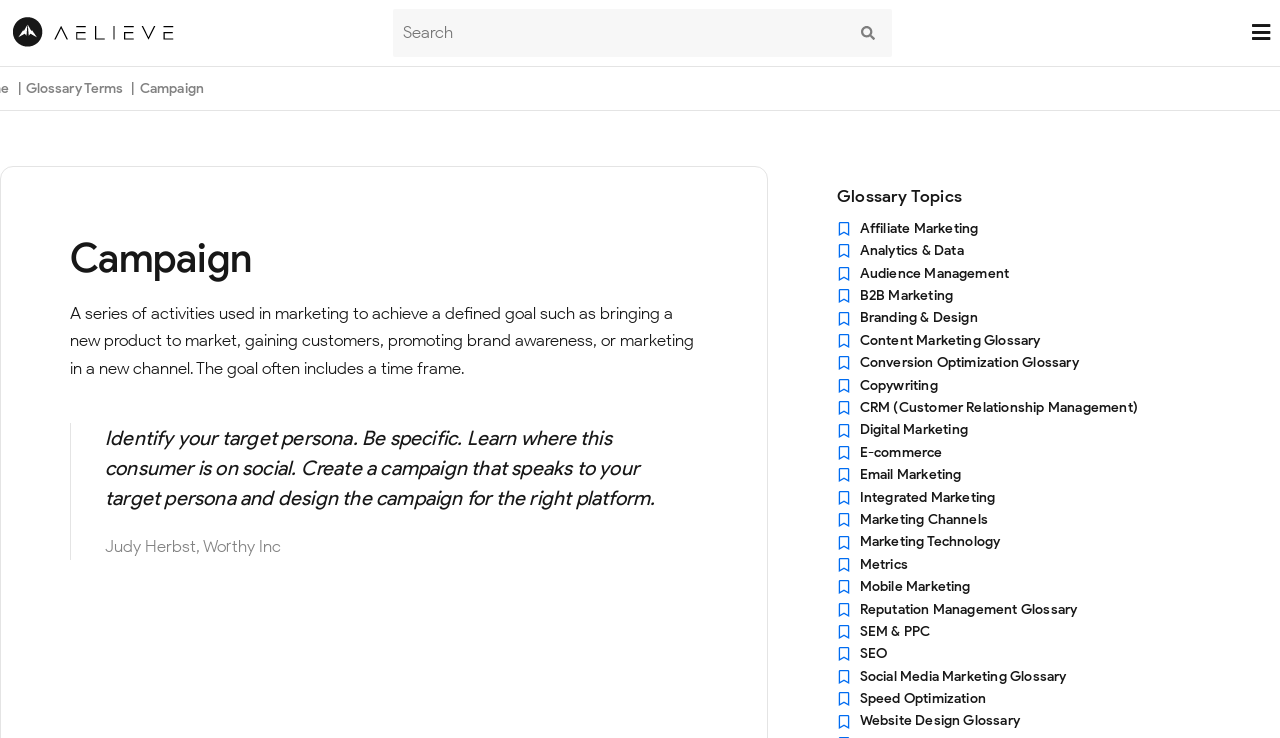Can you find the bounding box coordinates for the element to click on to achieve the instruction: "go to Glossary Terms"?

[0.02, 0.108, 0.096, 0.131]